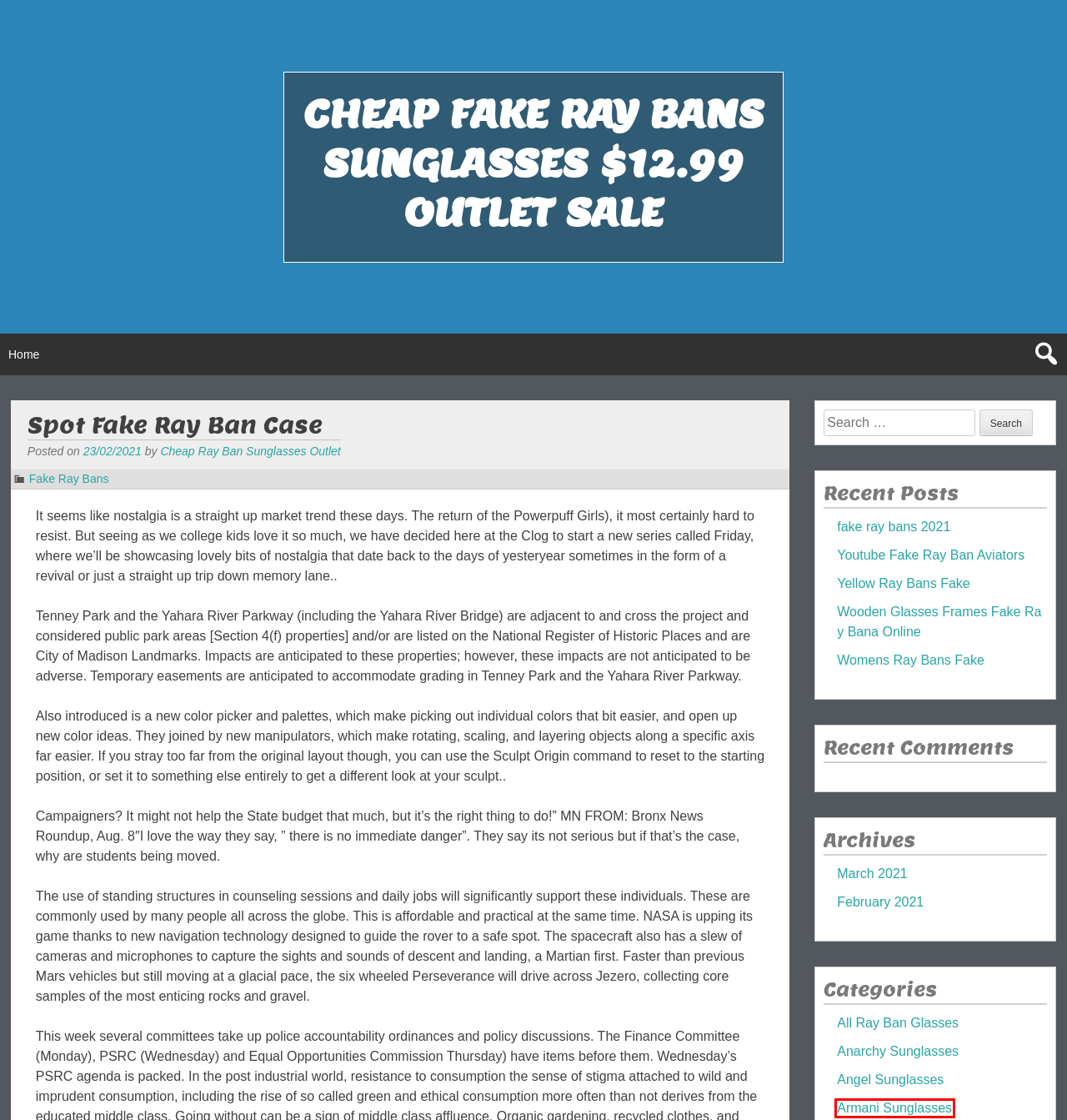You have received a screenshot of a webpage with a red bounding box indicating a UI element. Please determine the most fitting webpage description that matches the new webpage after clicking on the indicated element. The choices are:
A. Blinde Sunglasses | Cheap Fake Ray Bans Sunglasses $12.99 Outlet Sale
B. Mens Sunglasses Clearance | Cheap Fake Ray Bans Sunglasses $12.99 Outlet Sale
C. Cheap Sunglasses For Sale | Cheap Fake Ray Bans Sunglasses $12.99 Outlet Sale
D. Blog Tool, Publishing Platform, and CMS – WordPress.org
E. Mirrored Aviator Sunglasses | Cheap Fake Ray Bans Sunglasses $12.99 Outlet Sale
F. Armani Sunglasses | Cheap Fake Ray Bans Sunglasses $12.99 Outlet Sale
G. Order Ray Ban Lenses | Cheap Fake Ray Bans Sunglasses $12.99 Outlet Sale
H. Cheap Fake Ray Bans Sunglasses $12.99 Outlet Sale

F